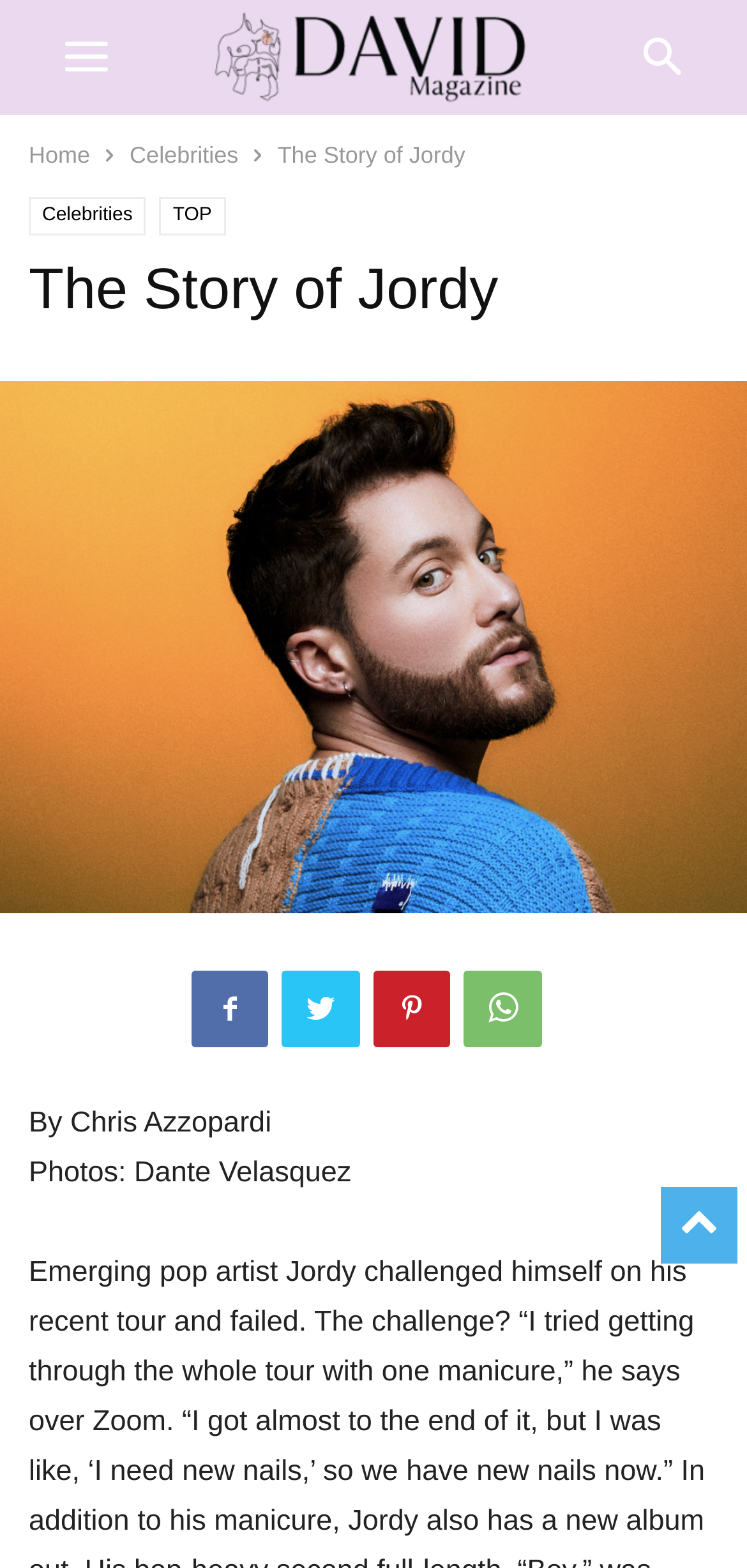Could you find the bounding box coordinates of the clickable area to complete this instruction: "toggle mobile menu"?

[0.038, 0.0, 0.192, 0.073]